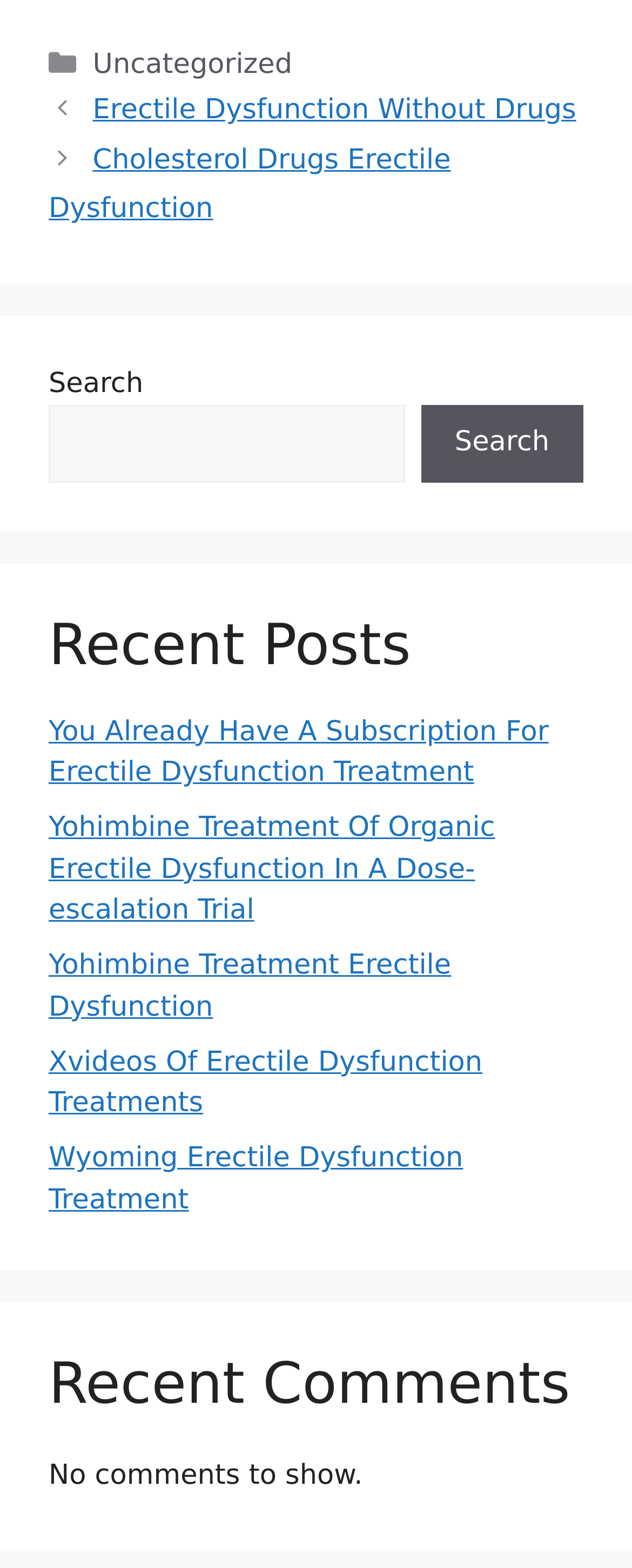Answer the question below with a single word or a brief phrase: 
How many links are in the Recent Posts section?

5